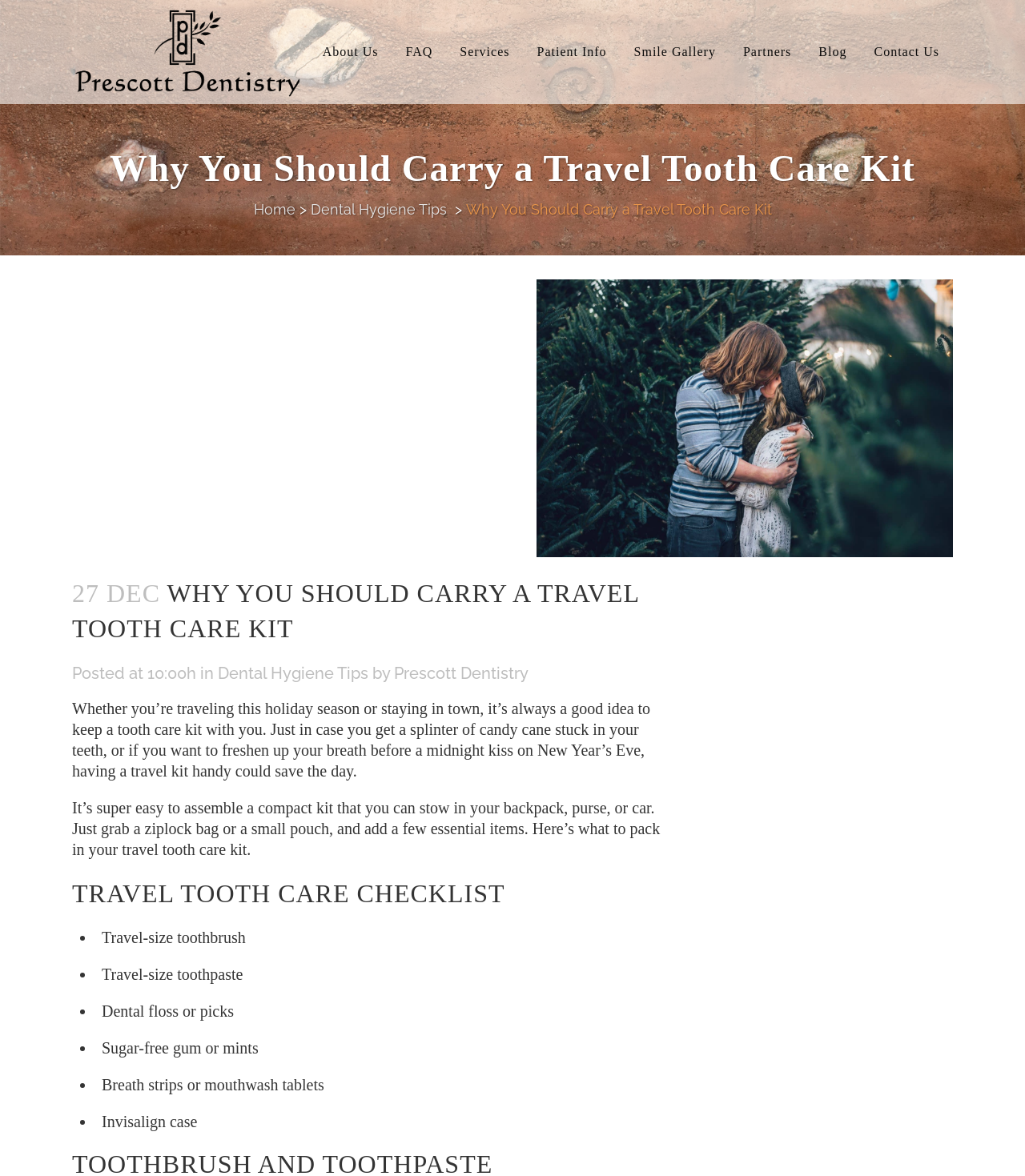Identify the bounding box of the HTML element described here: "Dental Hygiene Tips". Provide the coordinates as four float numbers between 0 and 1: [left, top, right, bottom].

[0.212, 0.564, 0.359, 0.58]